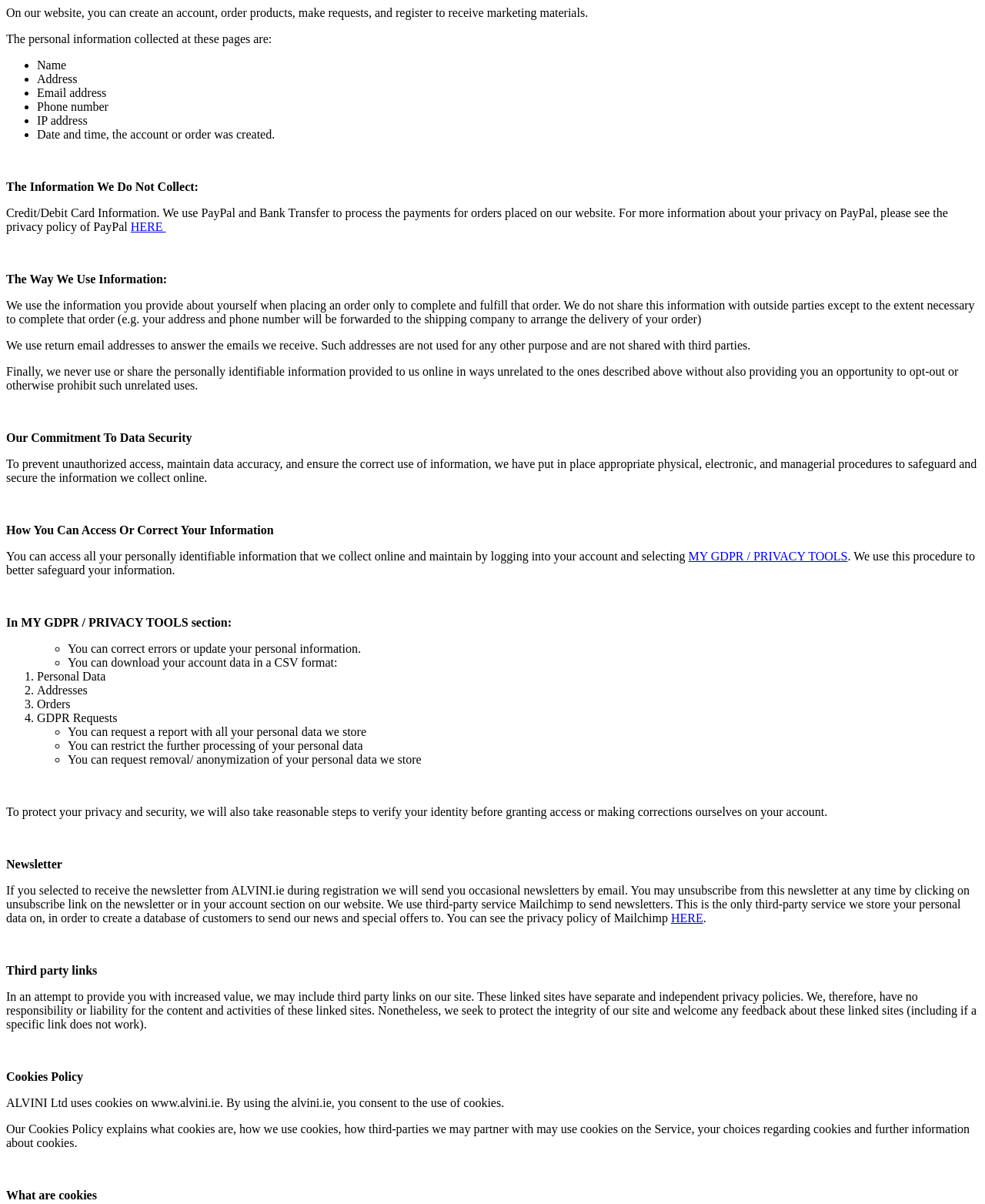Identify the bounding box coordinates for the UI element that matches this description: "HERE".

[0.681, 0.757, 0.714, 0.768]